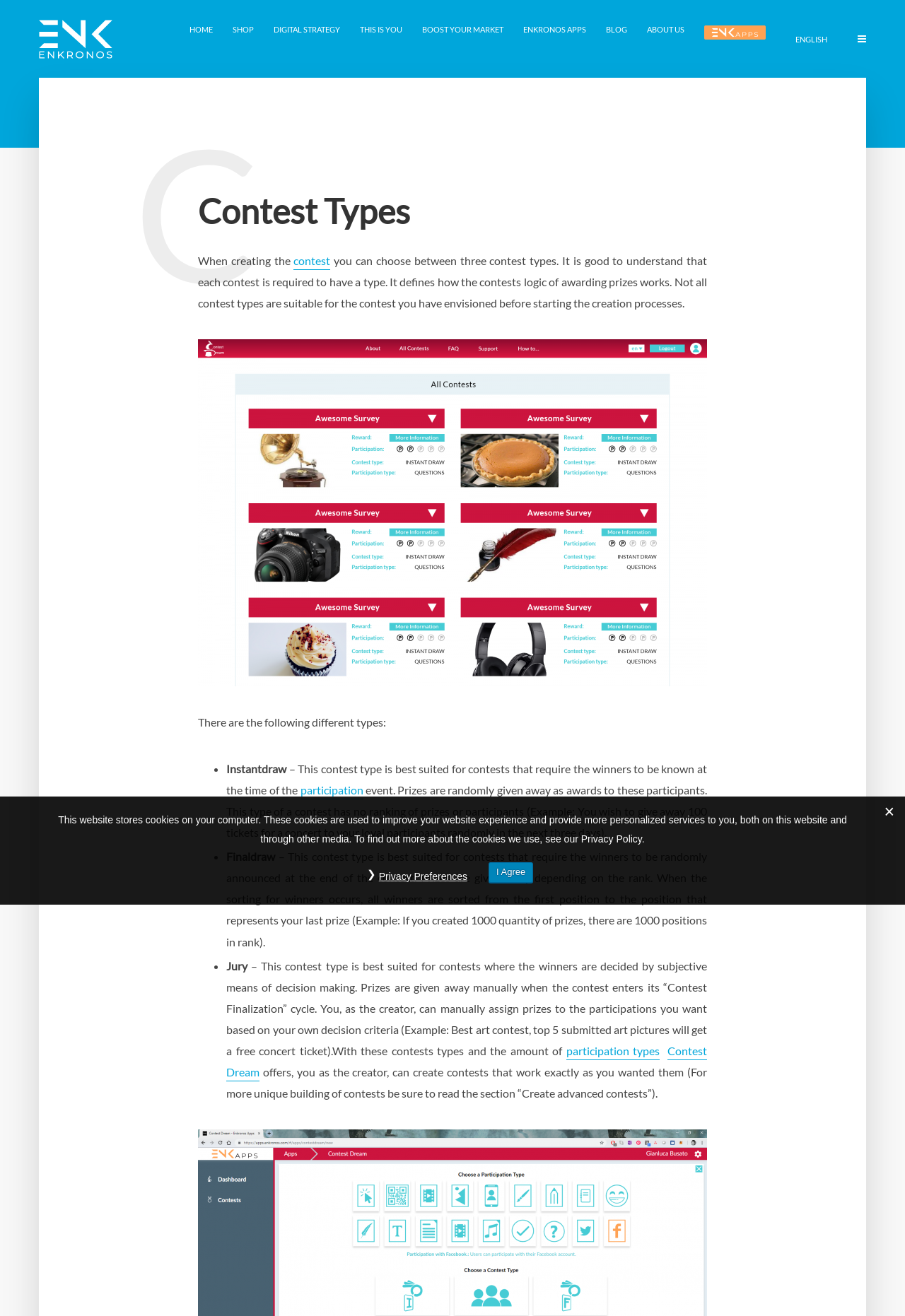Provide the bounding box coordinates for the UI element that is described by this text: "alt="Enkronos"". The coordinates should be in the form of four float numbers between 0 and 1: [left, top, right, bottom].

[0.043, 0.02, 0.124, 0.035]